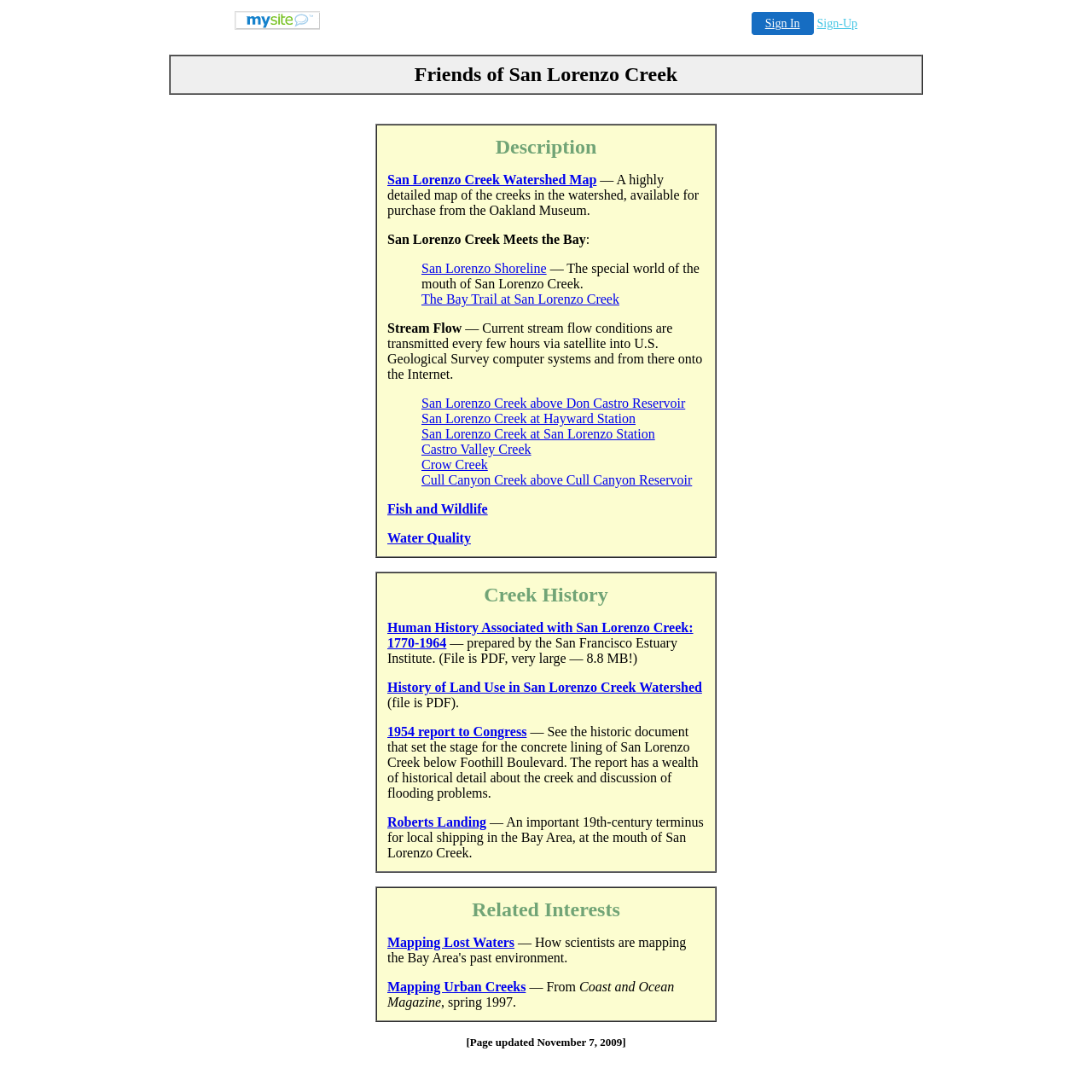Find the bounding box coordinates for the area that should be clicked to accomplish the instruction: "Contact us".

None